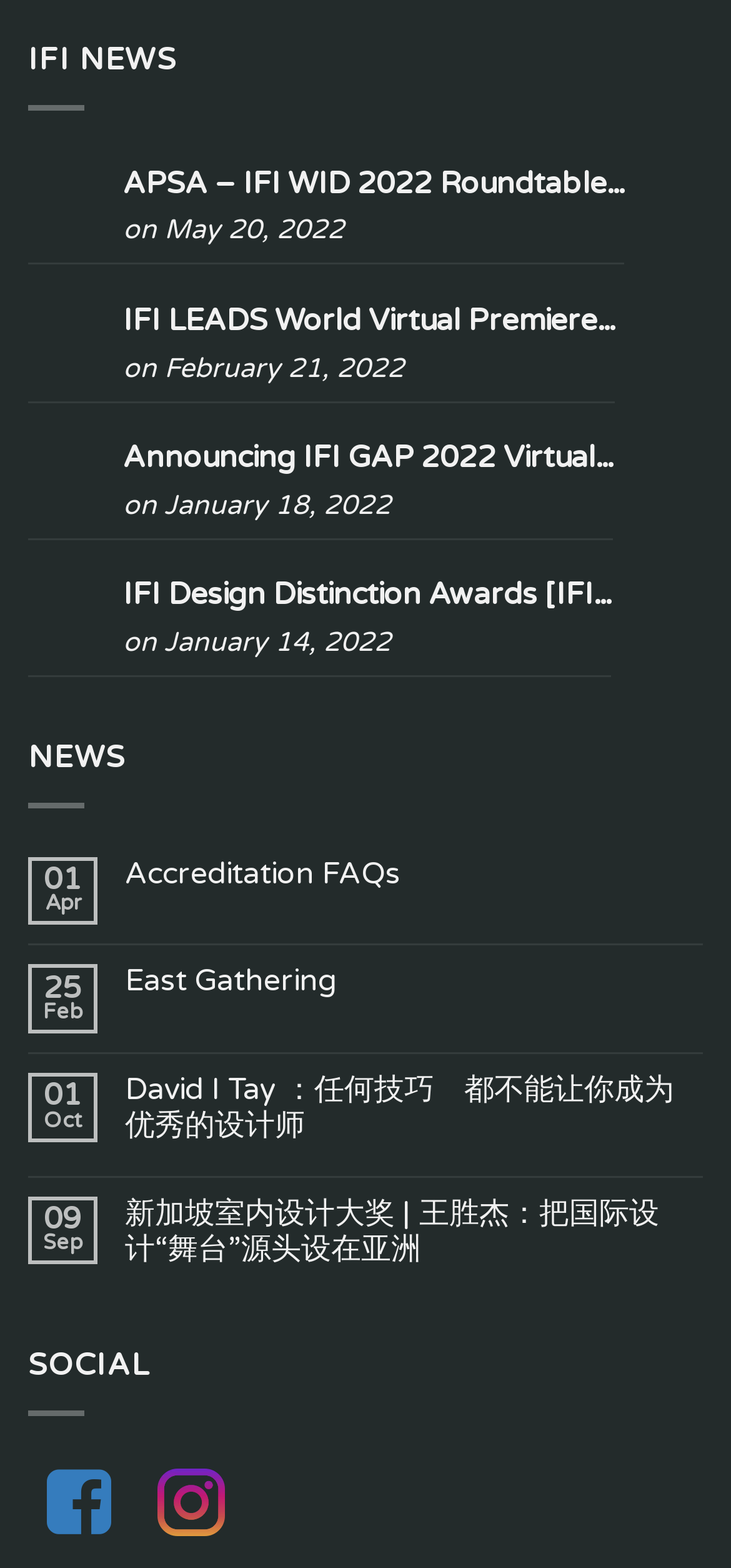What is the category of the 'IFI Design Distinction Awards'?
Look at the image and respond with a single word or a short phrase.

Design